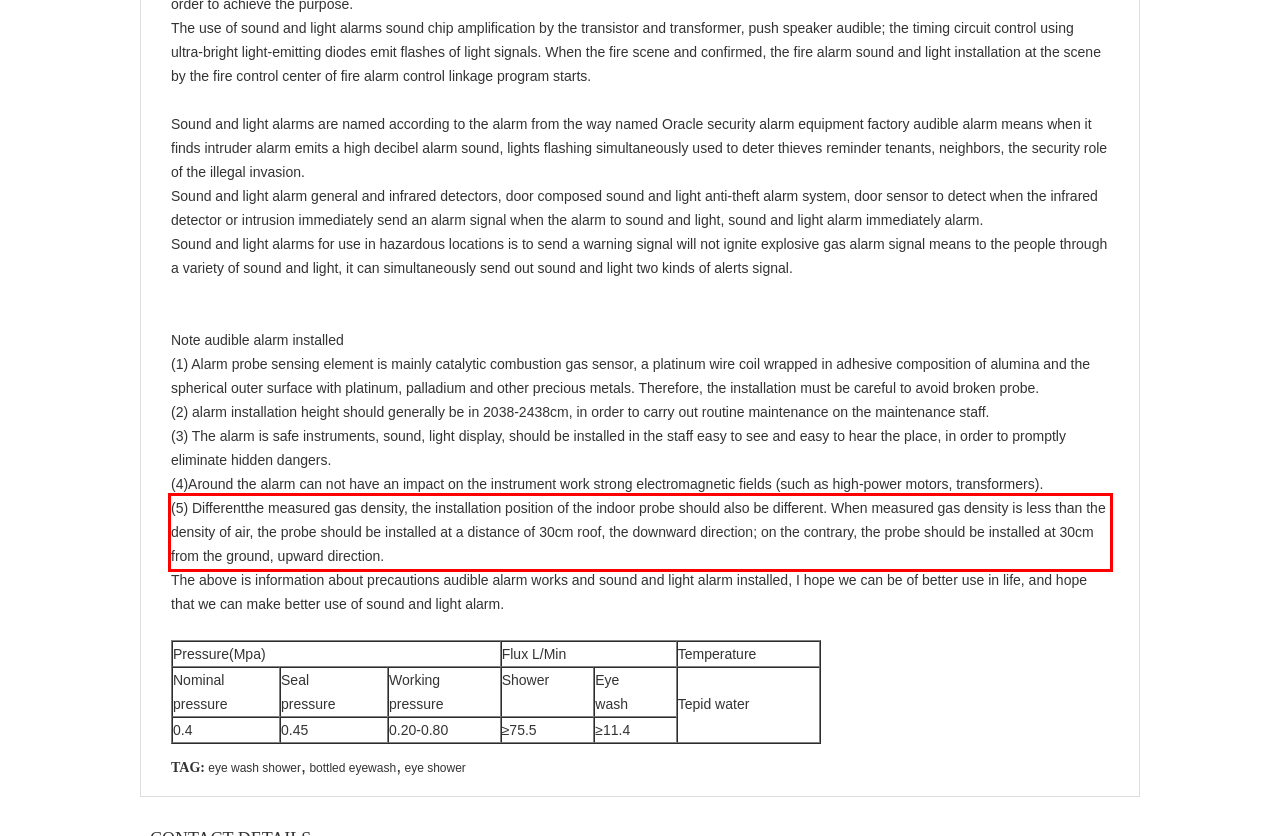Identify the text within the red bounding box on the webpage screenshot and generate the extracted text content.

(5) Differentthe measured gas density, the installation position of the indoor probe should also be different. When measured gas density is less than the density of air, the probe should be installed at a distance of 30cm roof, the downward direction; on the contrary, the probe should be installed at 30cm from the ground, upward direction.